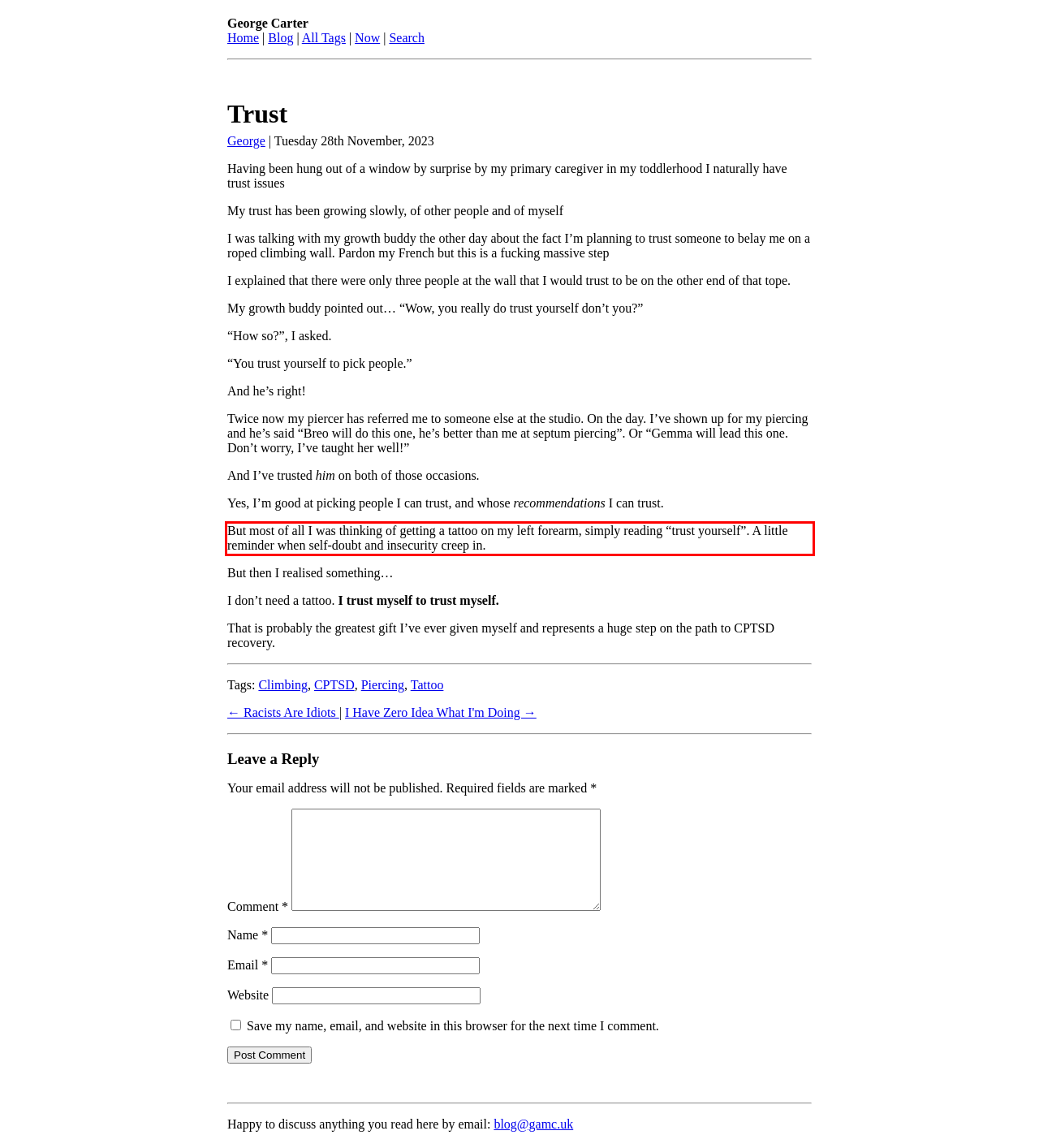Examine the screenshot of the webpage, locate the red bounding box, and generate the text contained within it.

But most of all I was thinking of getting a tattoo on my left forearm, simply reading “trust yourself”. A little reminder when self-doubt and insecurity creep in.